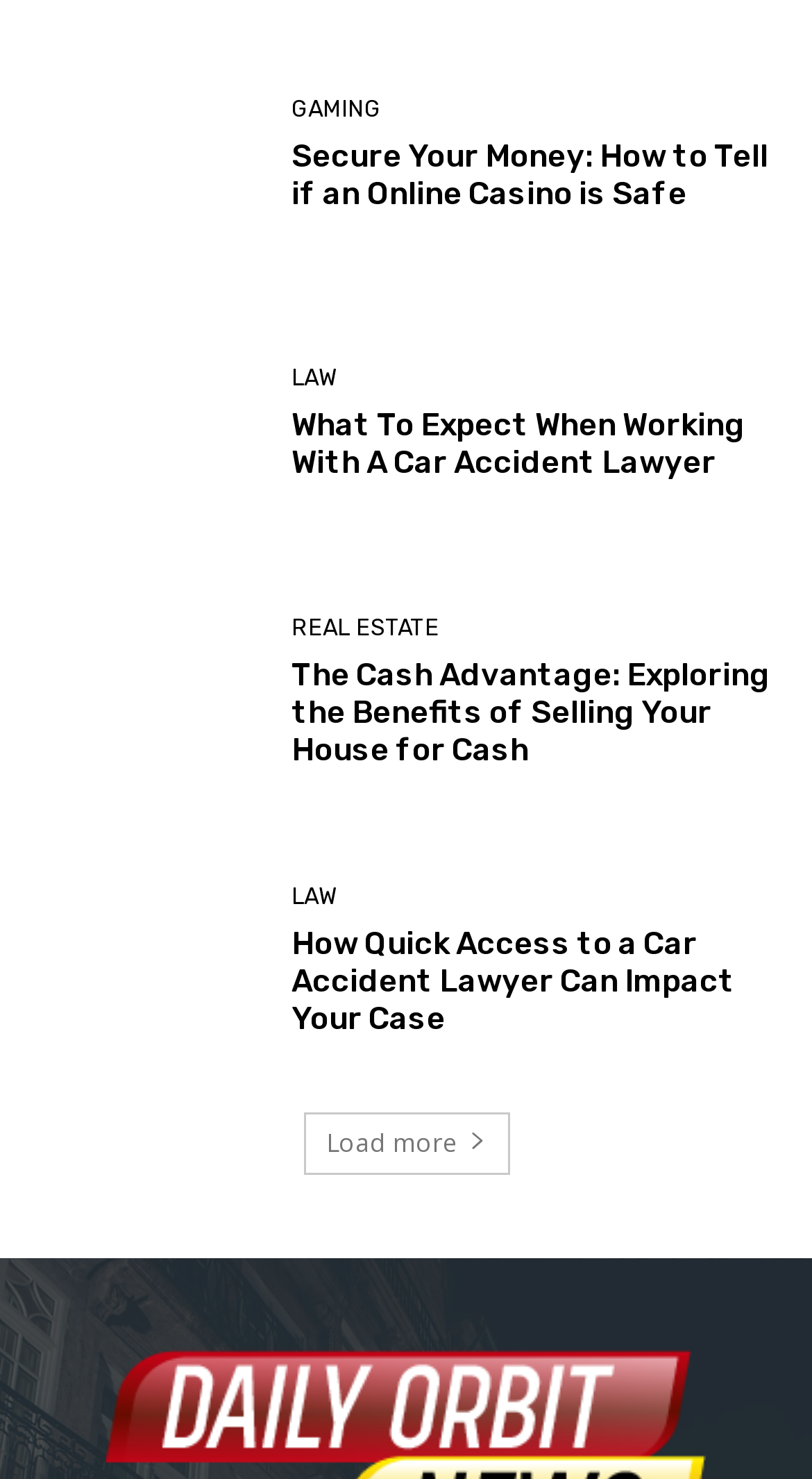Please identify the coordinates of the bounding box for the clickable region that will accomplish this instruction: "Browse real estate articles".

[0.359, 0.416, 0.541, 0.432]